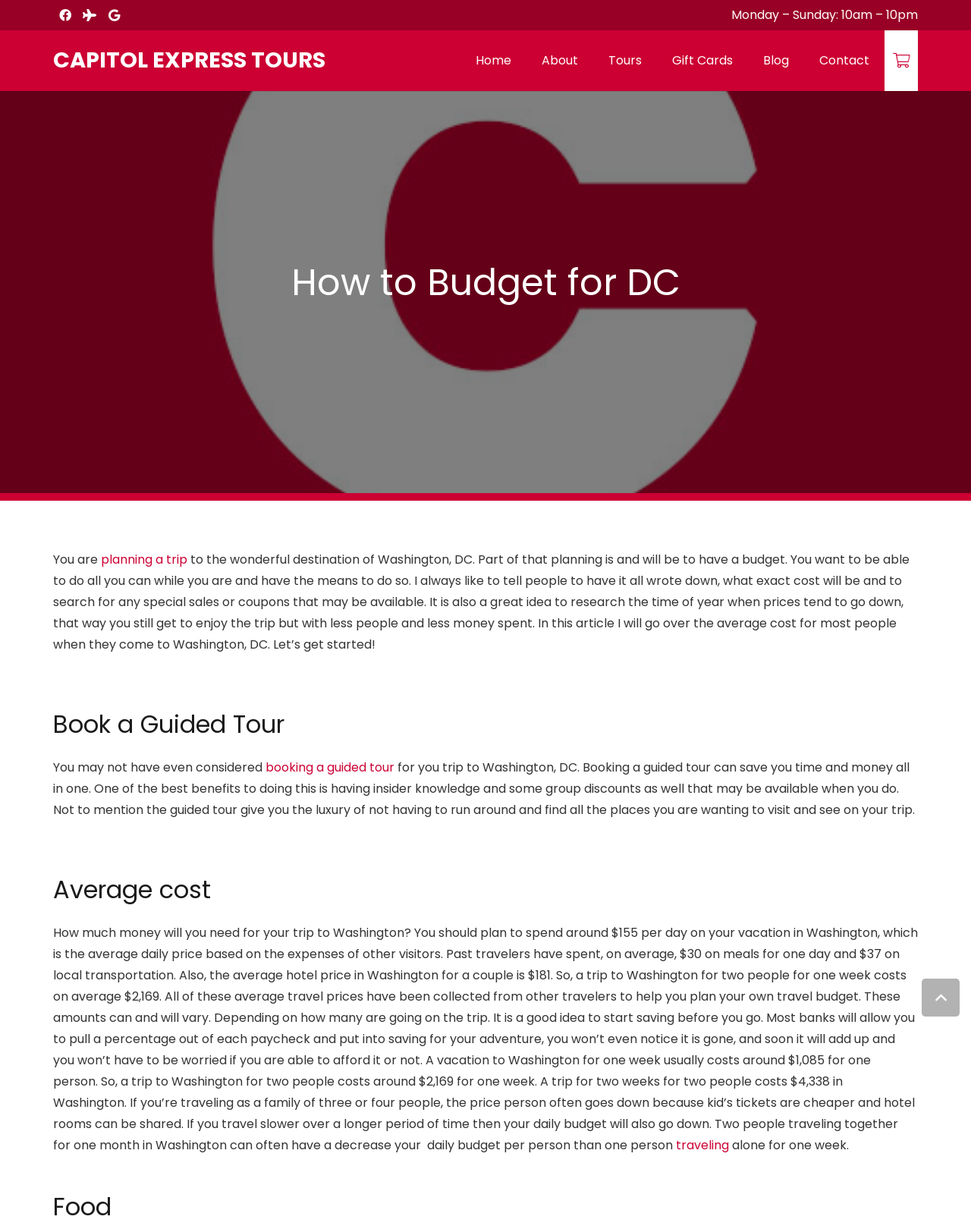Please determine the bounding box coordinates of the element's region to click in order to carry out the following instruction: "Go back to top of the page". The coordinates should be four float numbers between 0 and 1, i.e., [left, top, right, bottom].

[0.949, 0.794, 0.988, 0.825]